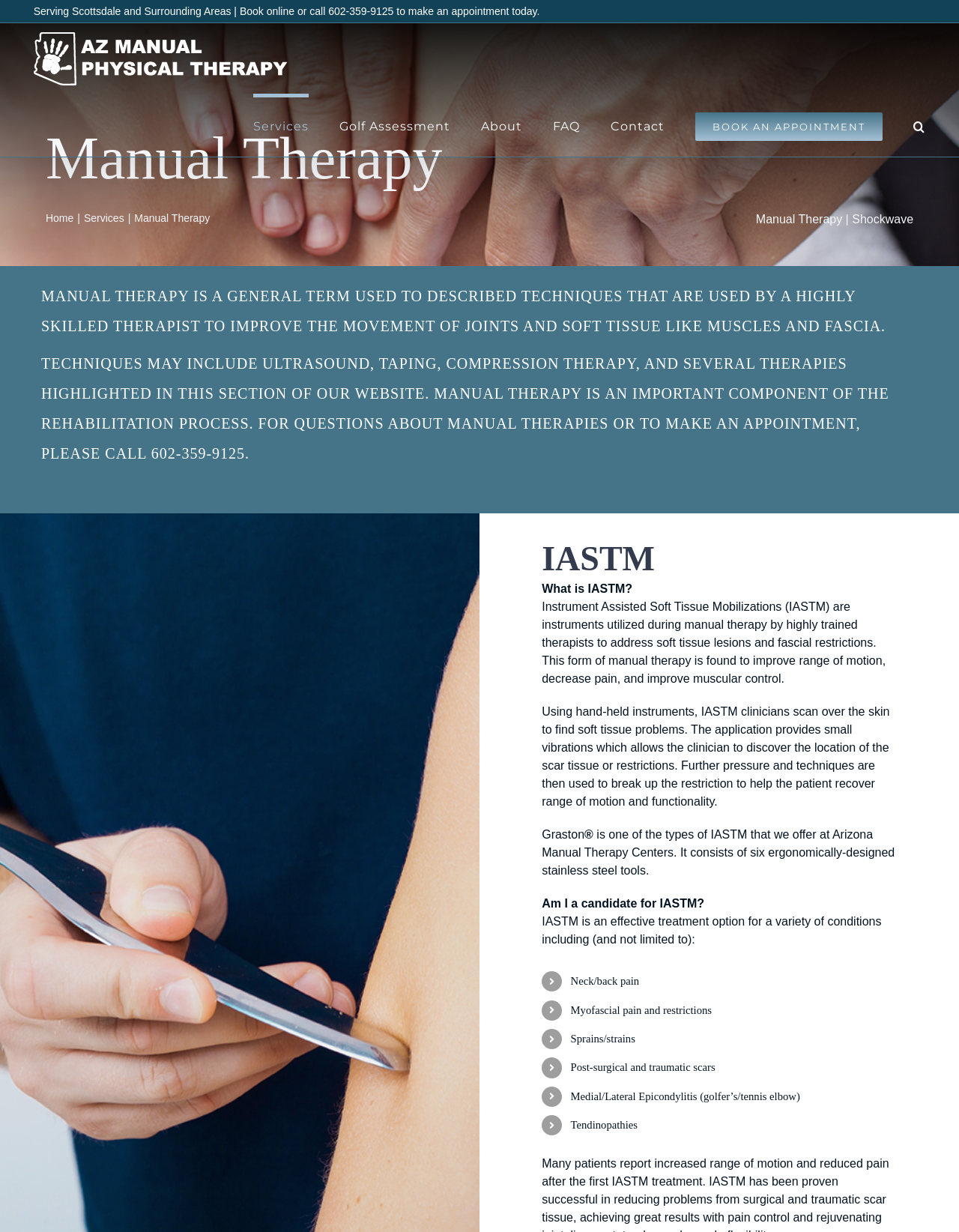Identify the bounding box coordinates for the UI element described as follows: alt="AZ Manual Physical Therapy Logo". Use the format (top-left x, top-left y, bottom-right x, bottom-right y) and ensure all values are floating point numbers between 0 and 1.

[0.035, 0.025, 0.347, 0.07]